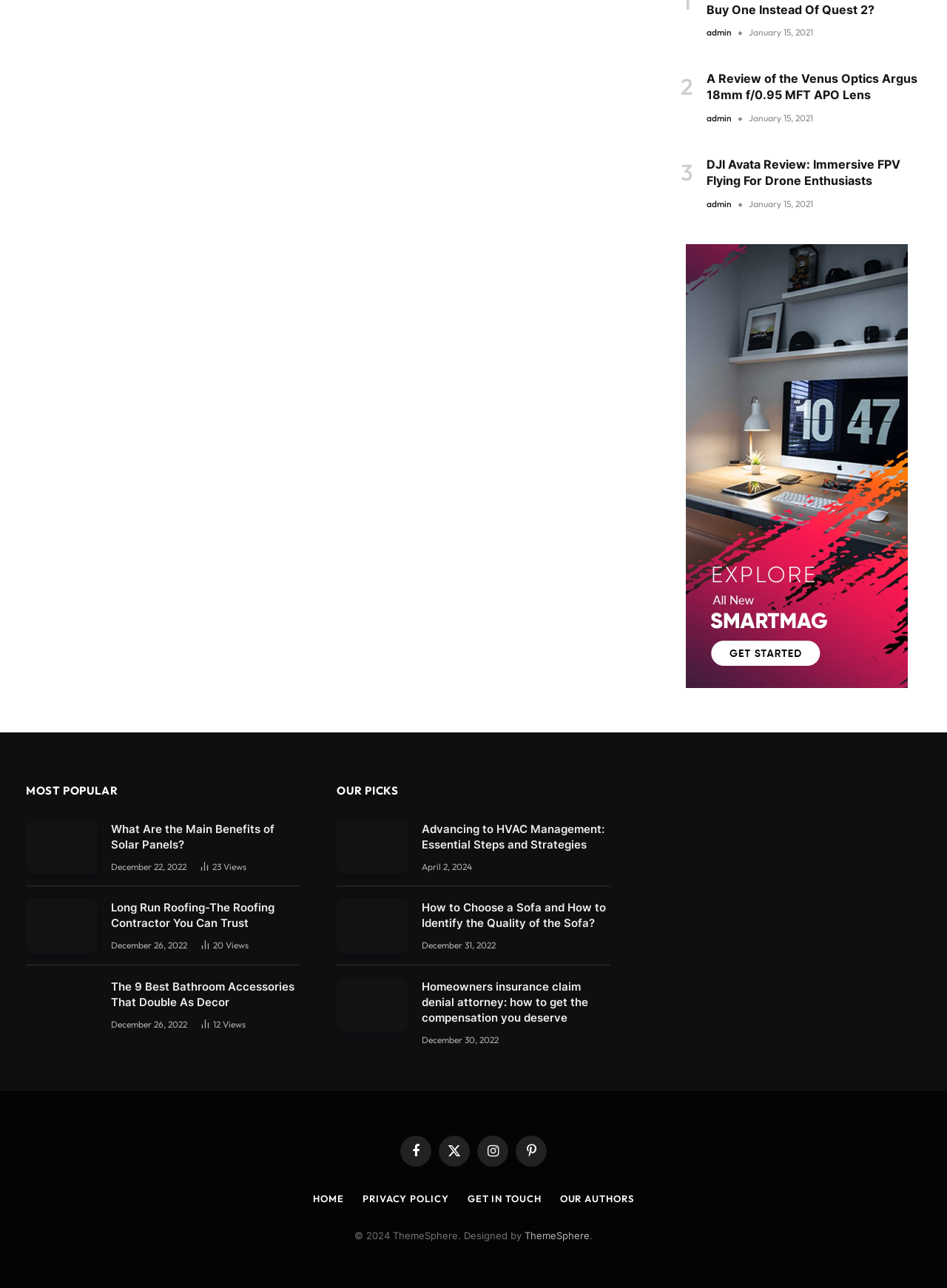Determine the bounding box coordinates (top-left x, top-left y, bottom-right x, bottom-right y) of the UI element described in the following text: X (Twitter)

[0.463, 0.882, 0.496, 0.906]